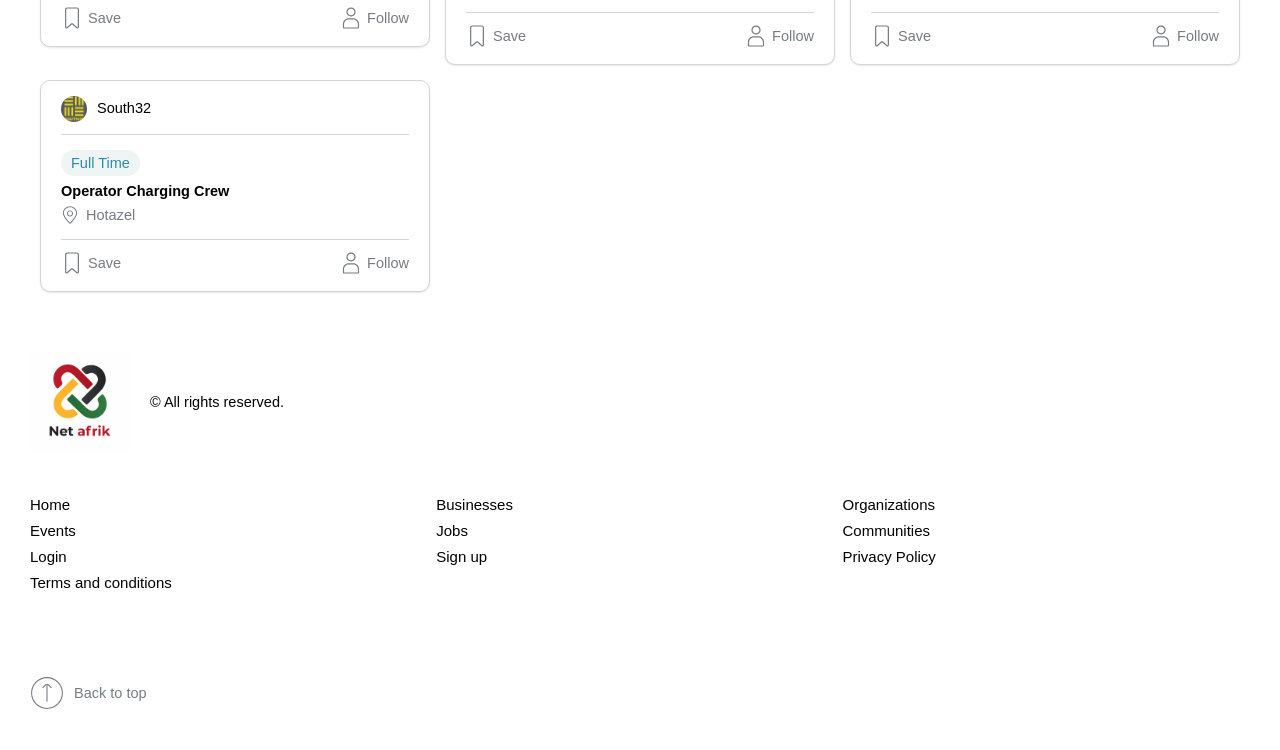Reply to the question with a single word or phrase:
How many 'Save' buttons are on the webpage?

4